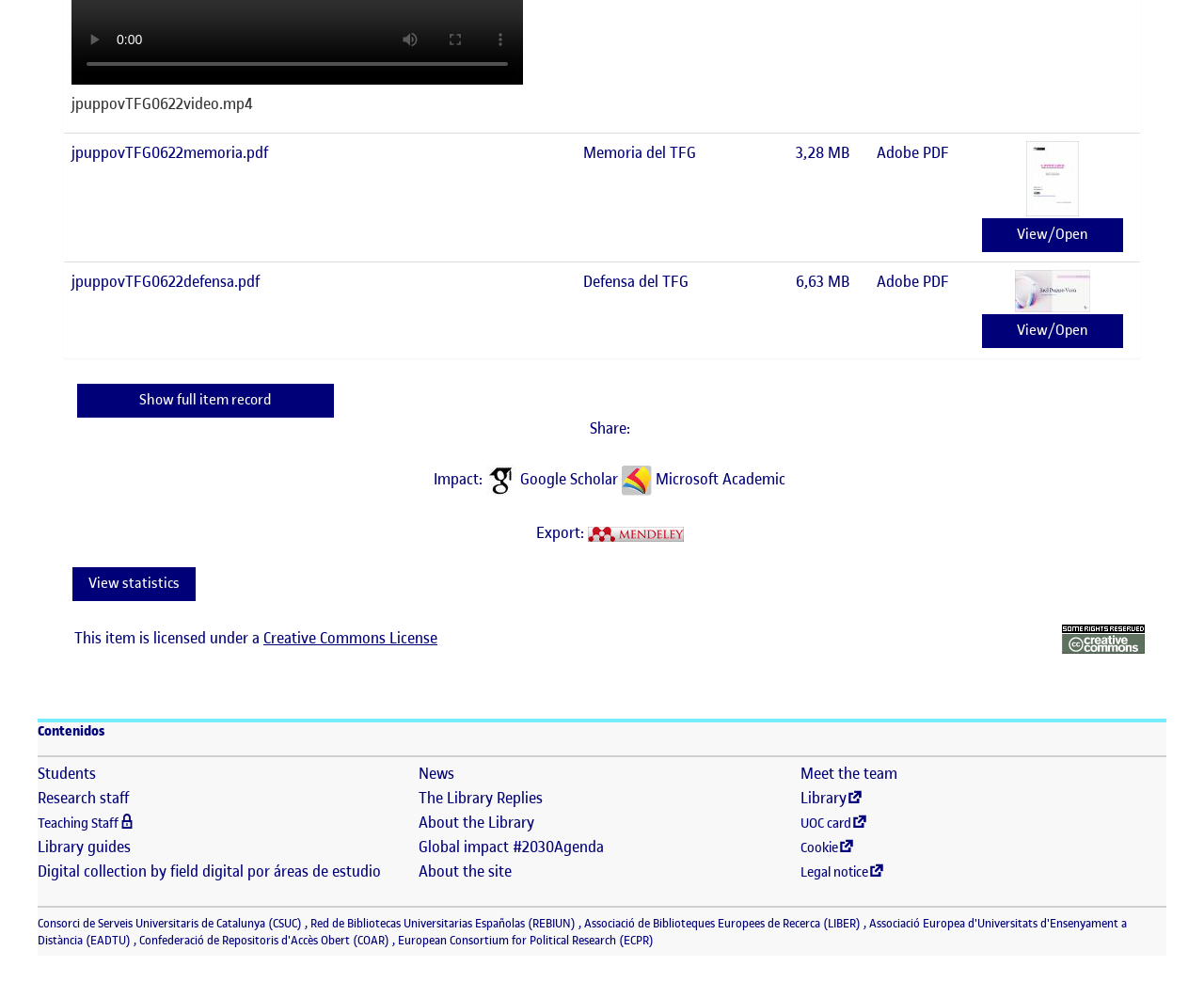Respond with a single word or phrase:
How many video controls are available?

4